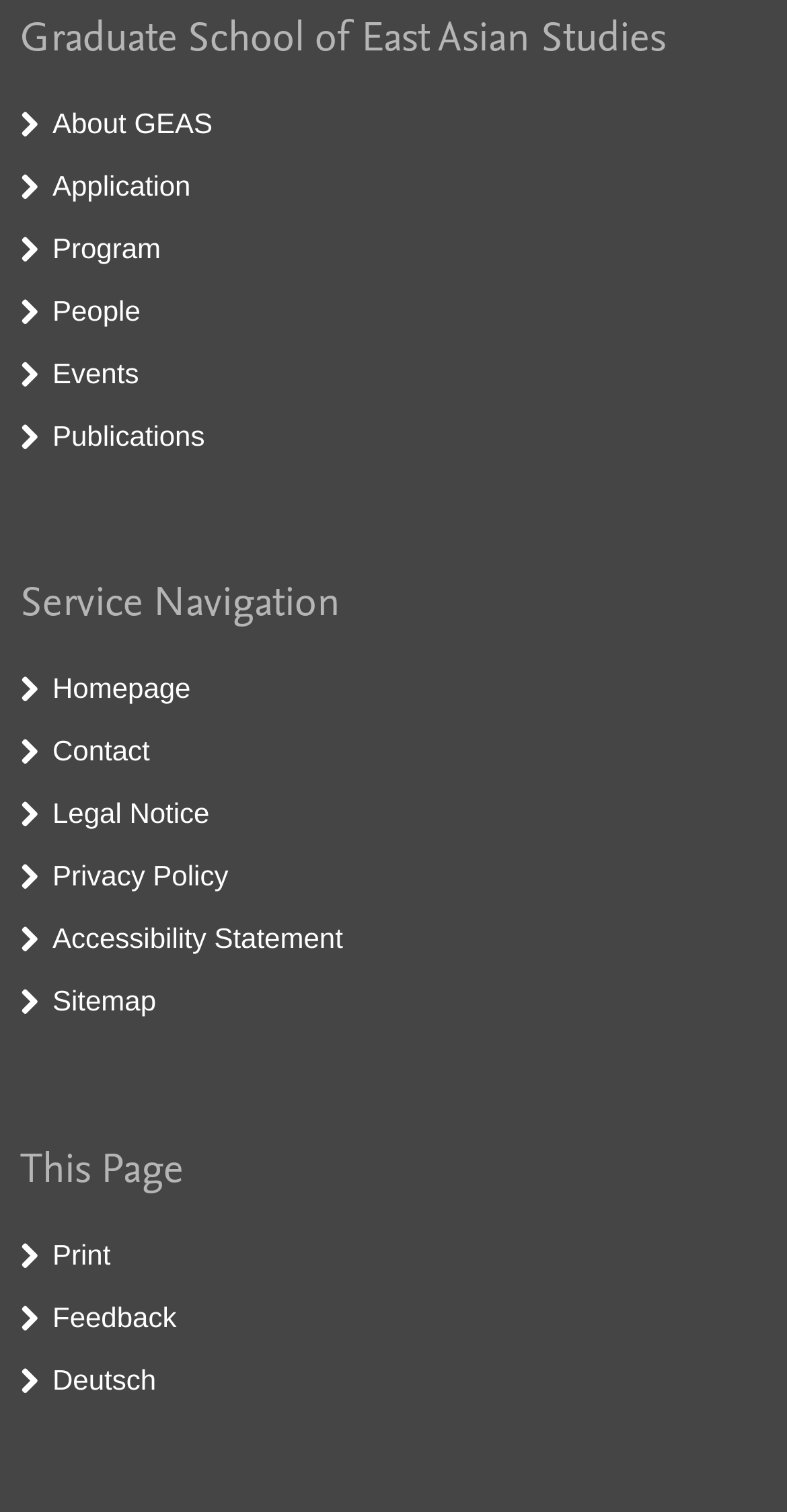Determine the bounding box coordinates of the clickable region to carry out the instruction: "Go to About GEAS".

[0.067, 0.071, 0.27, 0.092]